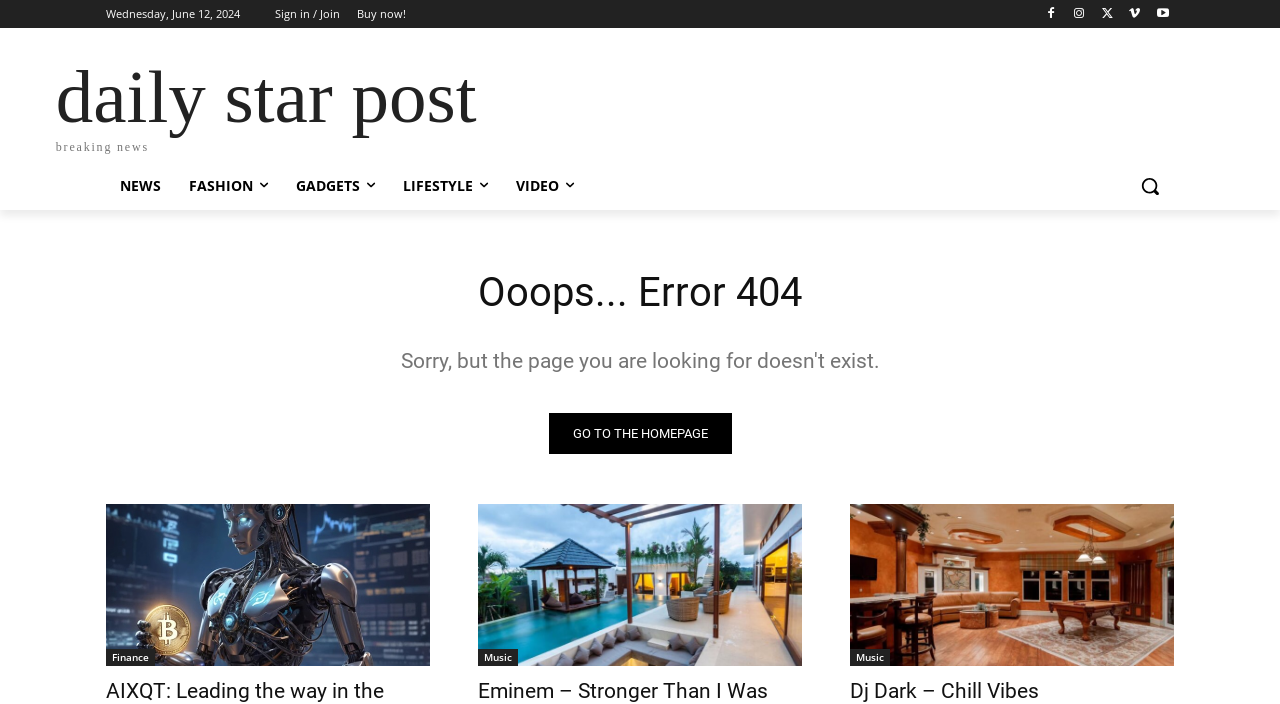Please identify the bounding box coordinates of the element's region that I should click in order to complete the following instruction: "Read news". The bounding box coordinates consist of four float numbers between 0 and 1, i.e., [left, top, right, bottom].

[0.083, 0.229, 0.137, 0.298]